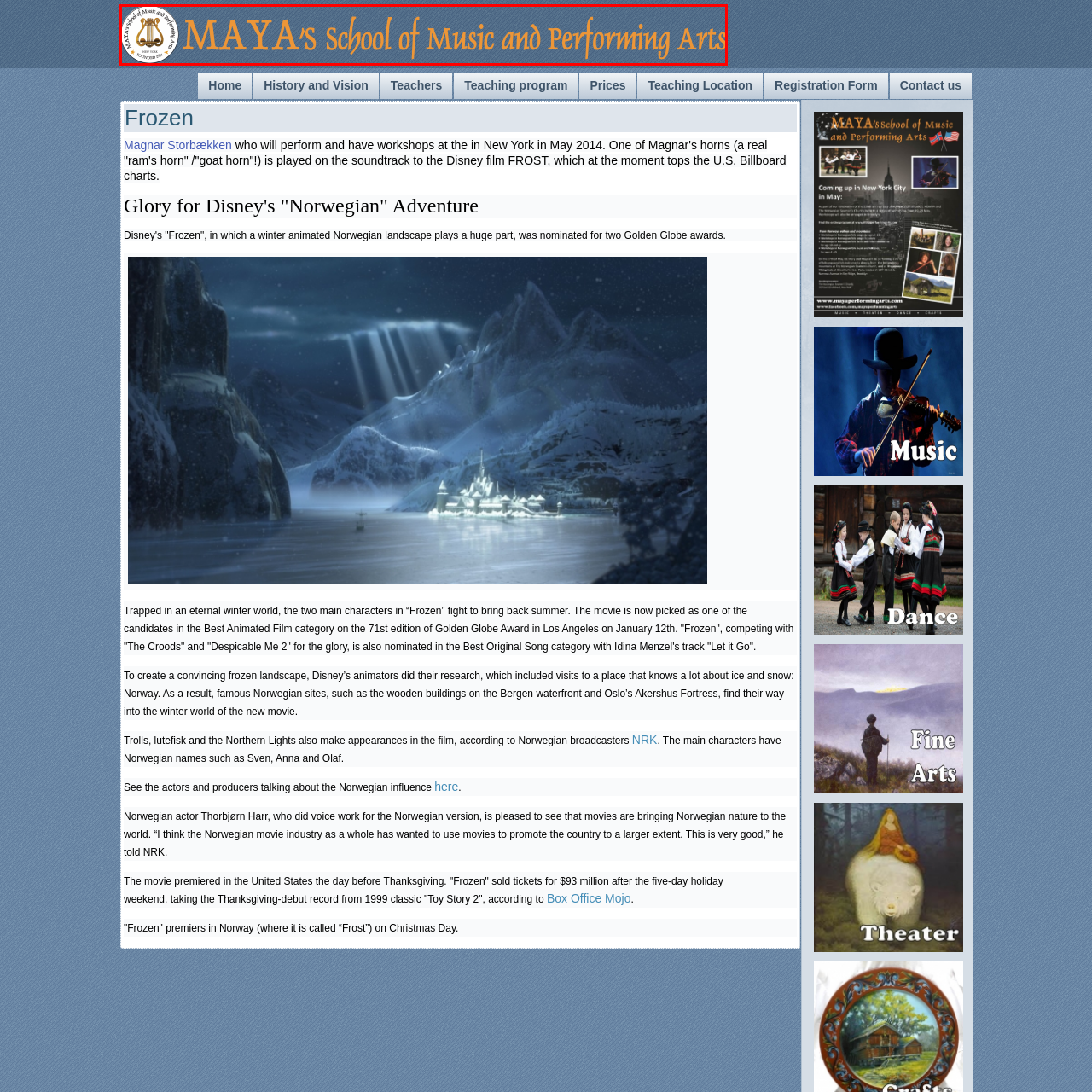Look closely at the part of the image inside the red bounding box, then respond in a word or phrase: What is the effect of the textured background?

Creates a warm, inviting atmosphere